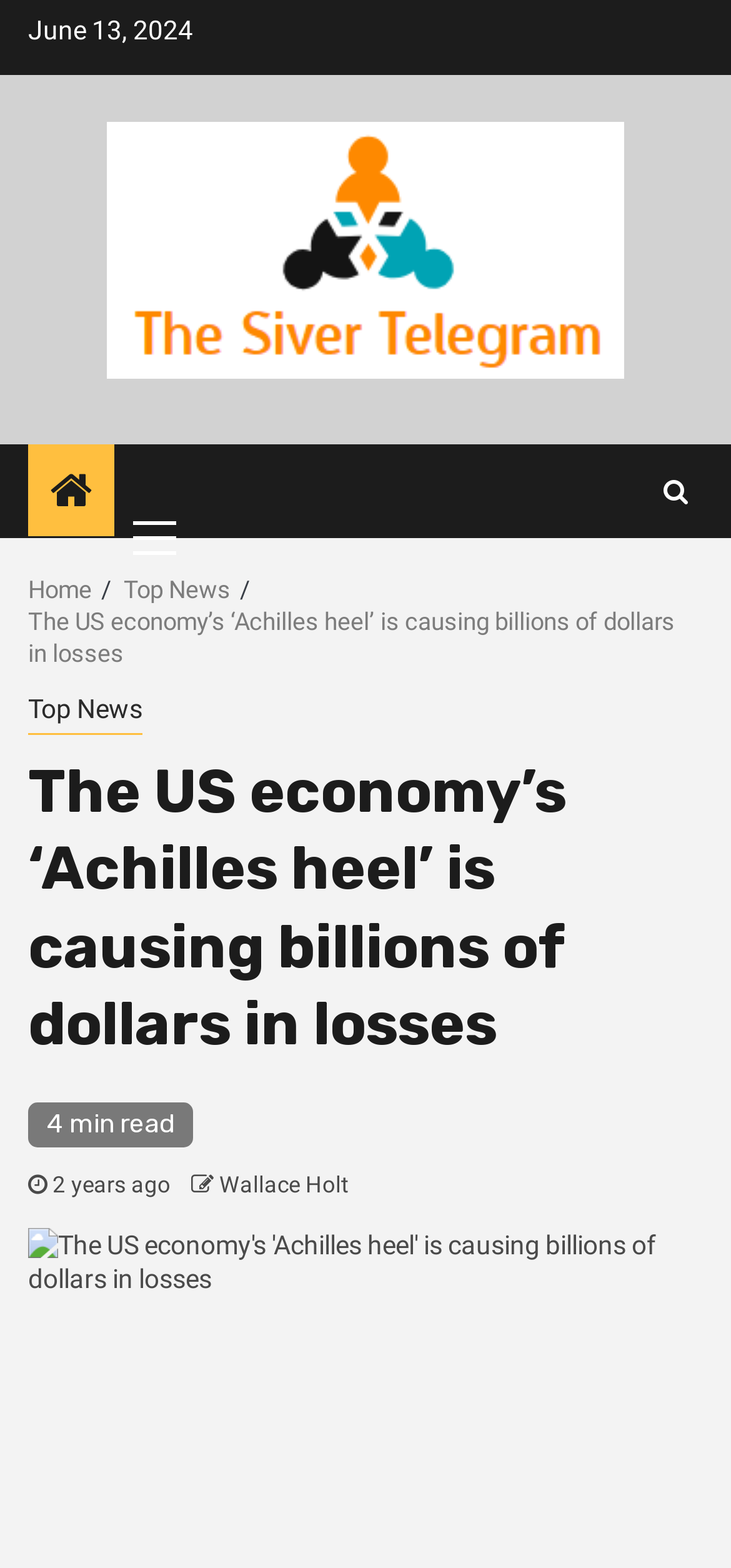Given the webpage screenshot, identify the bounding box of the UI element that matches this description: "Top News".

[0.038, 0.44, 0.195, 0.468]